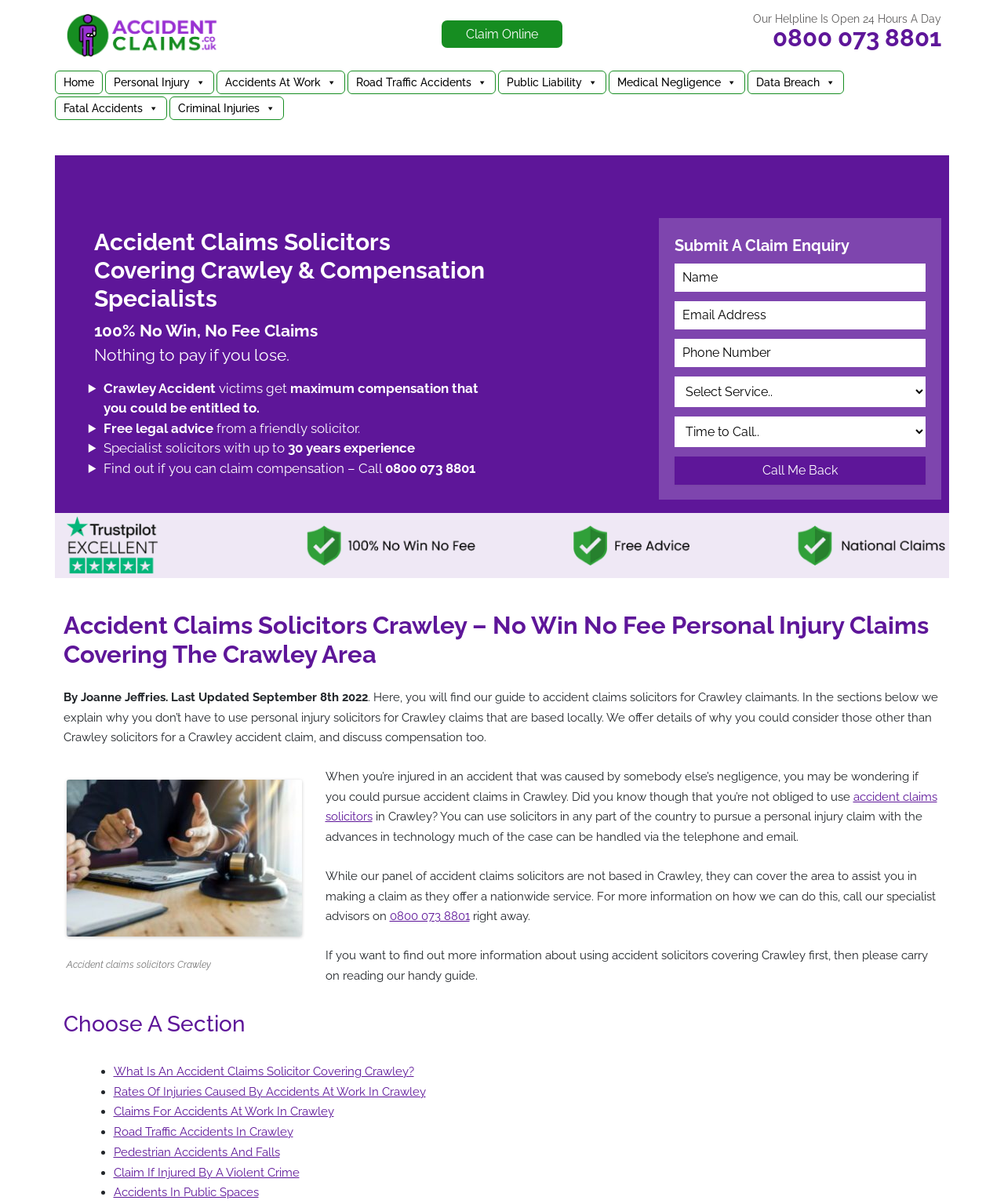Answer the question using only one word or a concise phrase: What is the purpose of the contact form?

To submit a claim enquiry